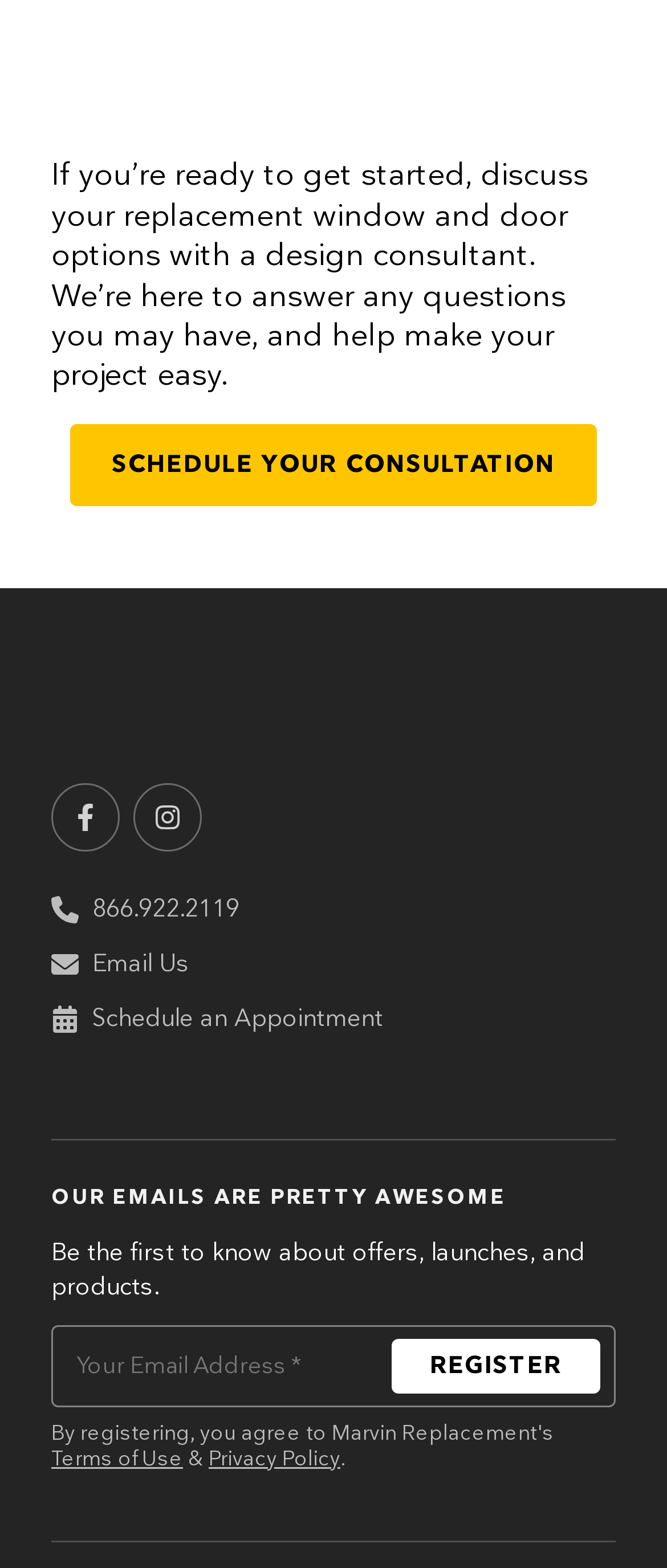Determine the bounding box coordinates in the format (top-left x, top-left y, bottom-right x, bottom-right y). Ensure all values are floating point numbers between 0 and 1. Identify the bounding box of the UI element described by: aria-label="Go to Home Page"

[0.077, 0.418, 0.487, 0.473]